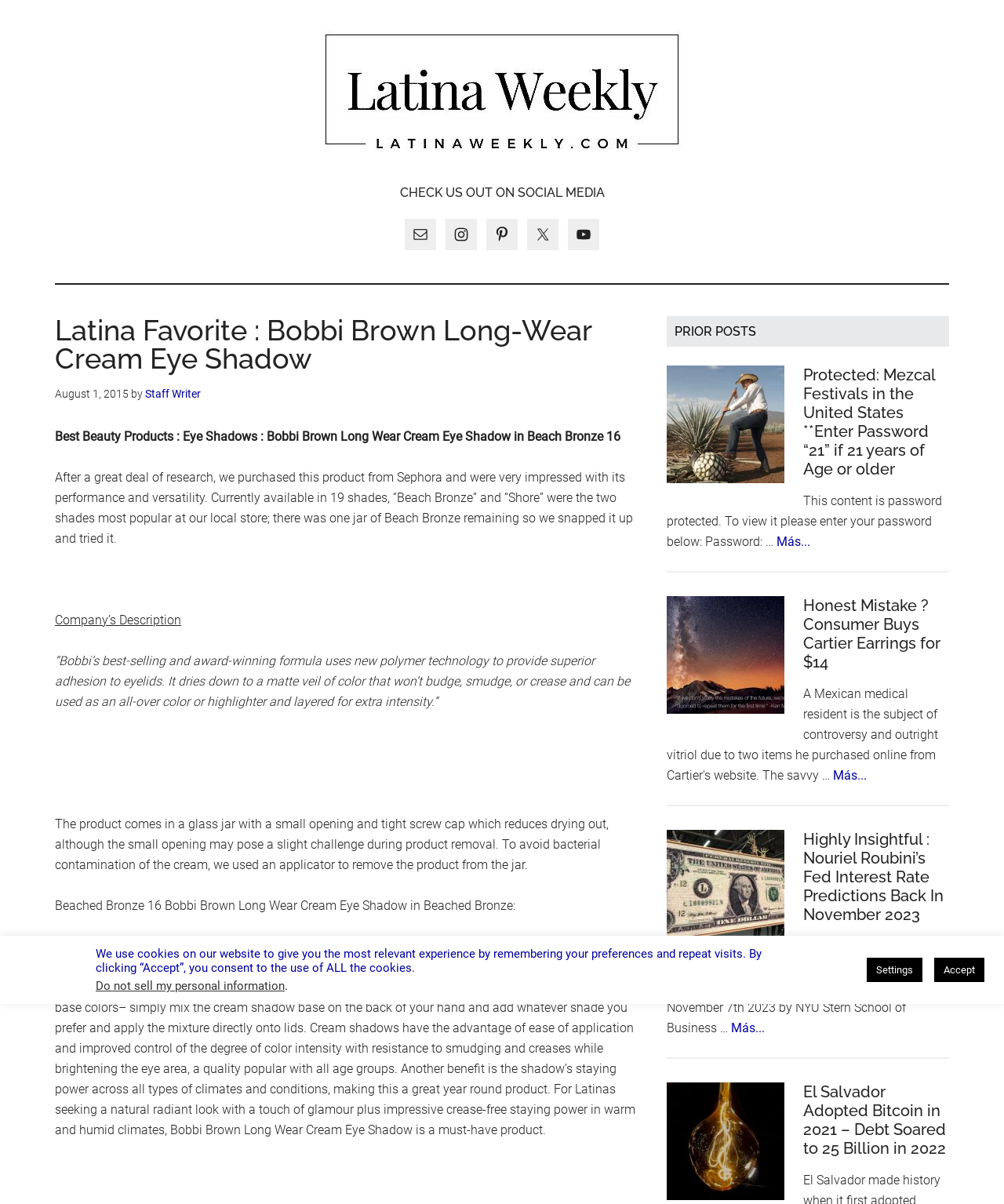Detail the various sections and features of the webpage.

This webpage is about a Latina favorite, specifically a review of Bobbi Brown Long-Wear Cream Eye Shadow. At the top, there are three links to skip to main content, primary sidebar, and footer. Below that, there is a logo of "LATINA WEEKLY" with a link to the website. 

On the left side, there are social media links, including Email, Instagram, Pinterest, Twitter, and YouTube, each with an image and a link. 

The main content starts with a header that says "Latina Favorite : Bobbi Brown Long-Wear Cream Eye Shadow" followed by a time stamp "August 1, 2015" and the author "Staff Writer". 

The article discusses the product, mentioning its performance, versatility, and availability in 19 shades. It also includes the company's description of the product, which highlights its polymer technology and matte finish. The reviewer shares their experience with the product, mentioning its ease of application, staying power, and suitability for women of all ages. 

On the right side, there is a primary sidebar with three article previews, each with a heading, a brief summary, and a "Más..." link to read more. The articles are about Mezcal Festivals in the United States, a consumer buying Cartier earrings for $14, and Nouriel Roubini's Fed interest rate predictions. 

At the bottom, there is a cookie consent notice with a settings button and an accept button.